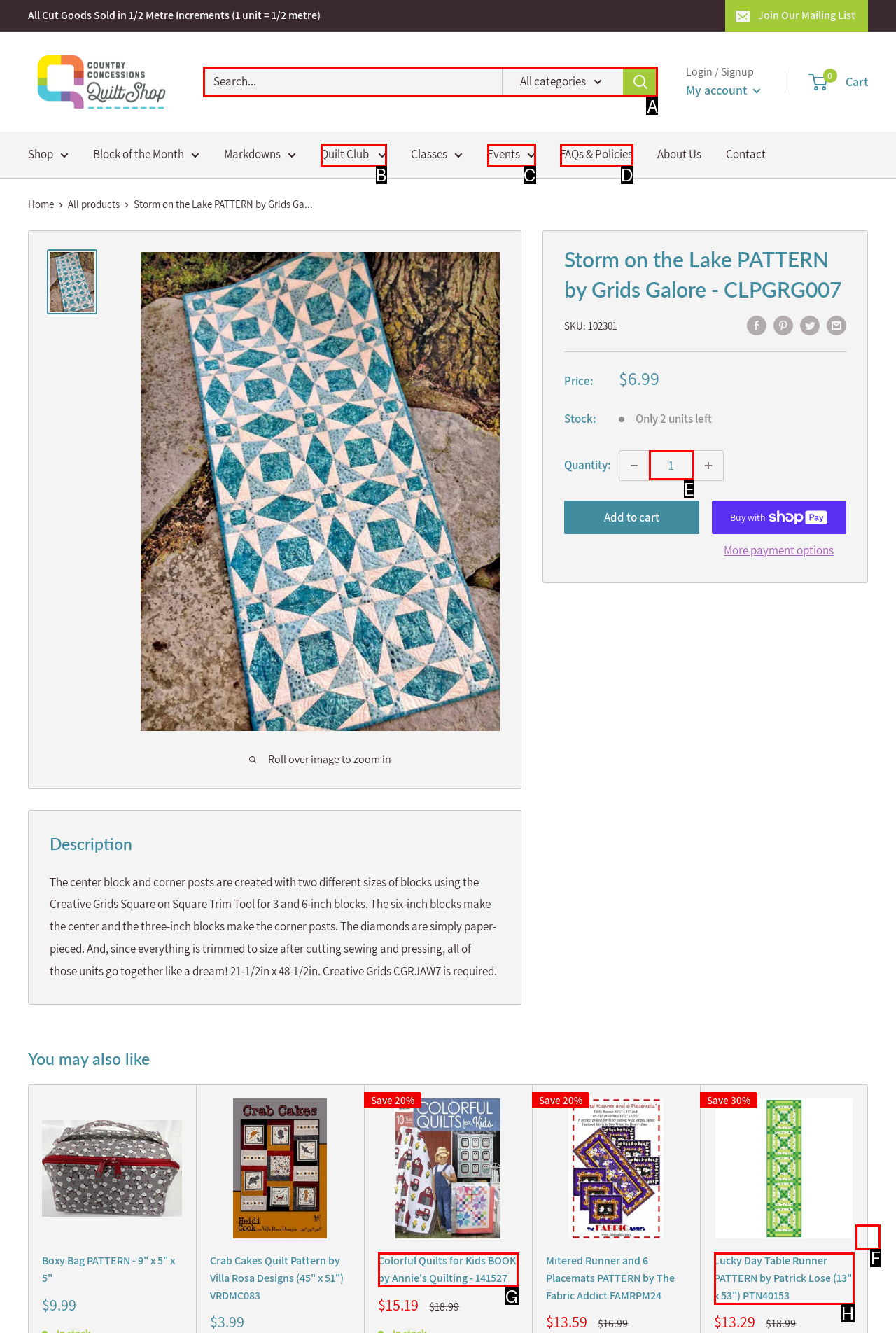Find the correct option to complete this instruction: Search for products. Reply with the corresponding letter.

A